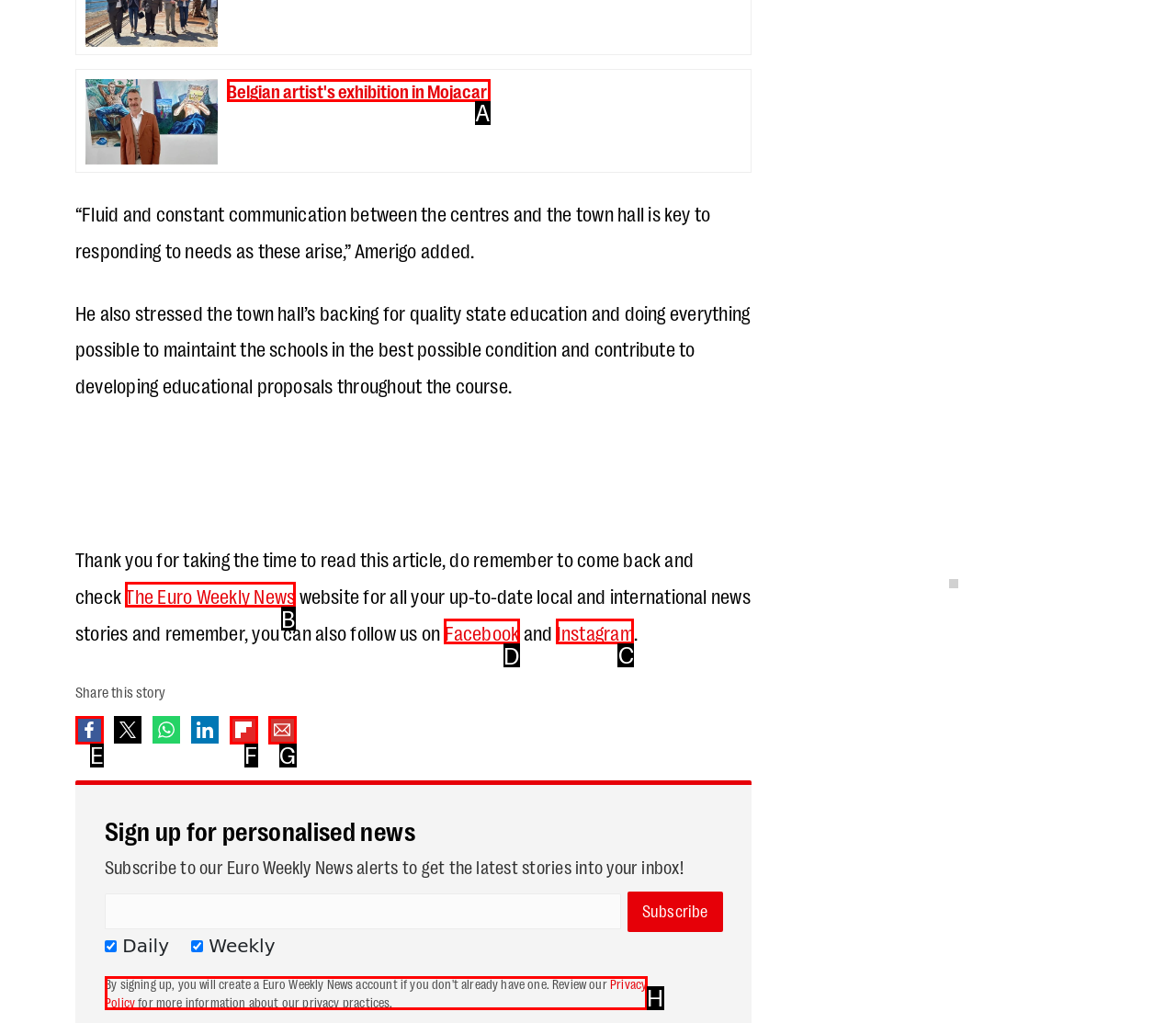Determine which option you need to click to execute the following task: Follow the Euro Weekly News on Instagram. Provide your answer as a single letter.

C